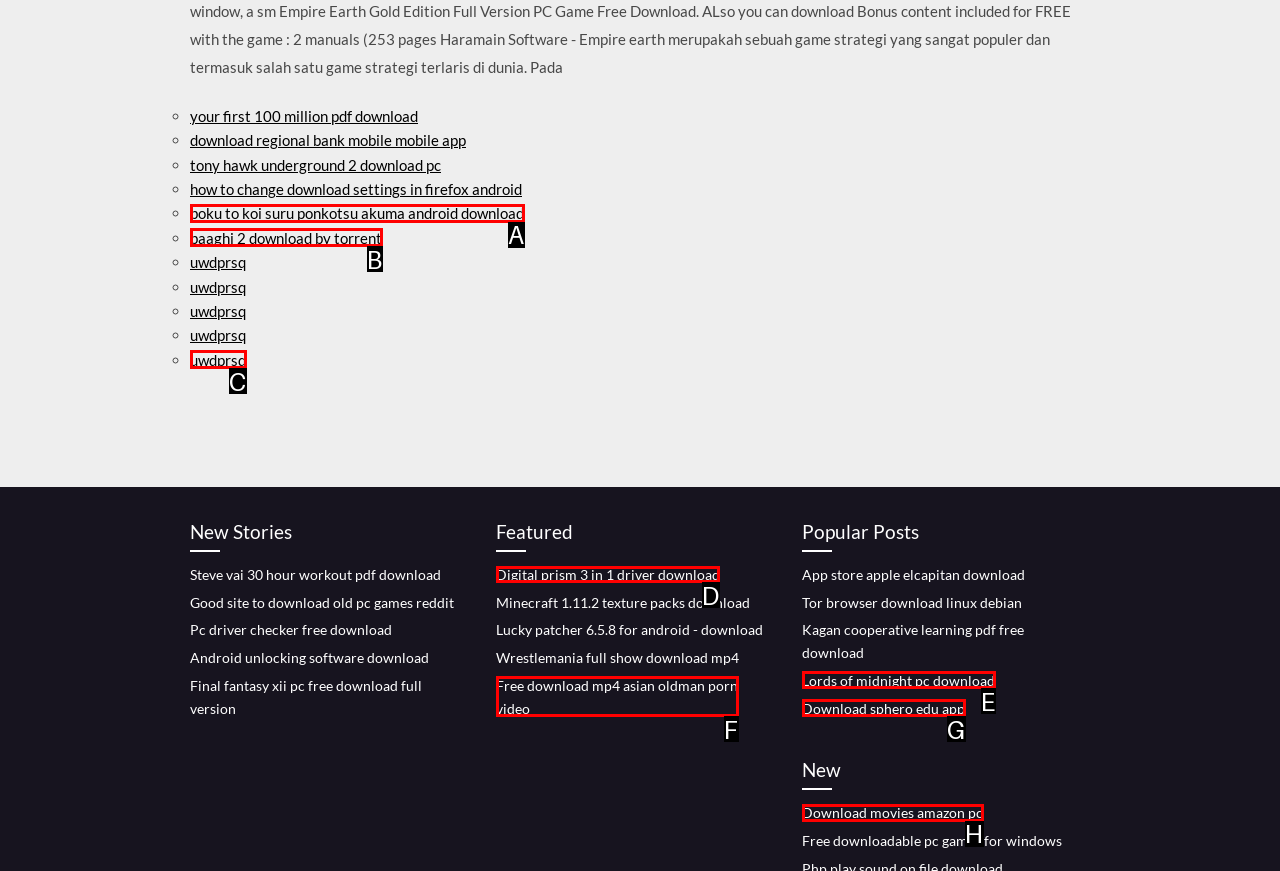Identify the correct option to click in order to accomplish the task: download Digital prism 3 in 1 driver Provide your answer with the letter of the selected choice.

D